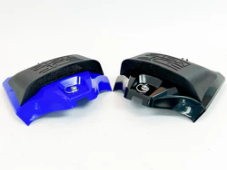Explain in detail what you see in the image.

This image showcases two sleek and stylish KILL BLOCK kill switch covers, designed to enhance the aesthetic appeal and functionality of motorcycle controls. The covers feature a robust black exterior with an ergonomic shape that ensures a snug fit on your bike's controls. The left cover is adorned with a vibrant blue accent, while the right cover showcases a more subdued black finish, providing options for personalization according to individual styles. These covers not only serve a practical purpose in protecting and enhancing the switch but also add a touch of custom flair to your motorcycle's overall design. Perfect for builders and enthusiasts looking to customize their ride!